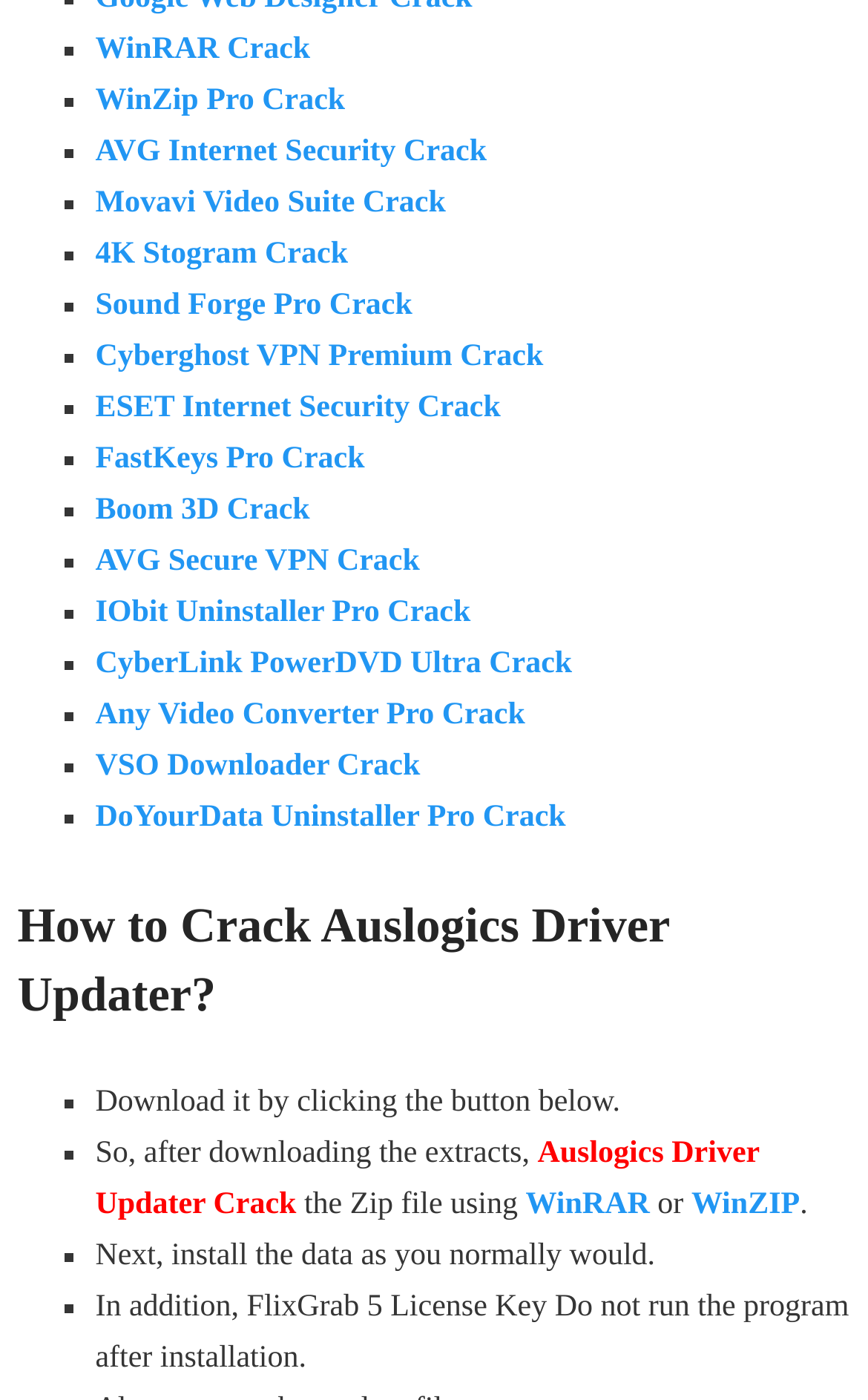Find the bounding box coordinates for the area that should be clicked to accomplish the instruction: "Click on Auslogics Driver Updater Crack".

[0.11, 0.812, 0.875, 0.873]